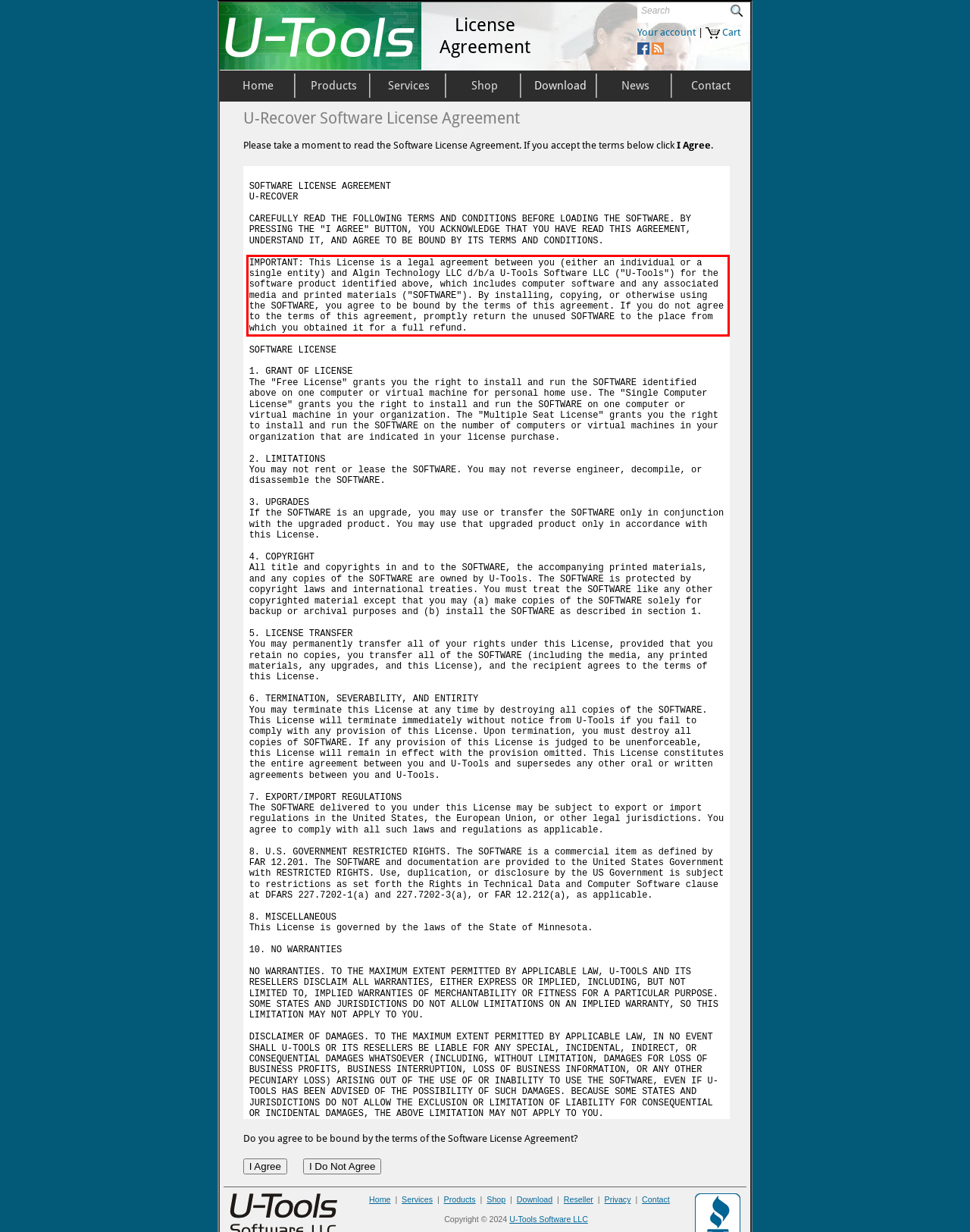You have a webpage screenshot with a red rectangle surrounding a UI element. Extract the text content from within this red bounding box.

IMPORTANT: This License is a legal agreement between you (either an individual or a single entity) and Algin Technology LLC d/b/a U-Tools Software LLC ("U-Tools") for the software product identified above, which includes computer software and any associated media and printed materials ("SOFTWARE"). By installing, copying, or otherwise using the SOFTWARE, you agree to be bound by the terms of this agreement. If you do not agree to the terms of this agreement, promptly return the unused SOFTWARE to the place from which you obtained it for a full refund.